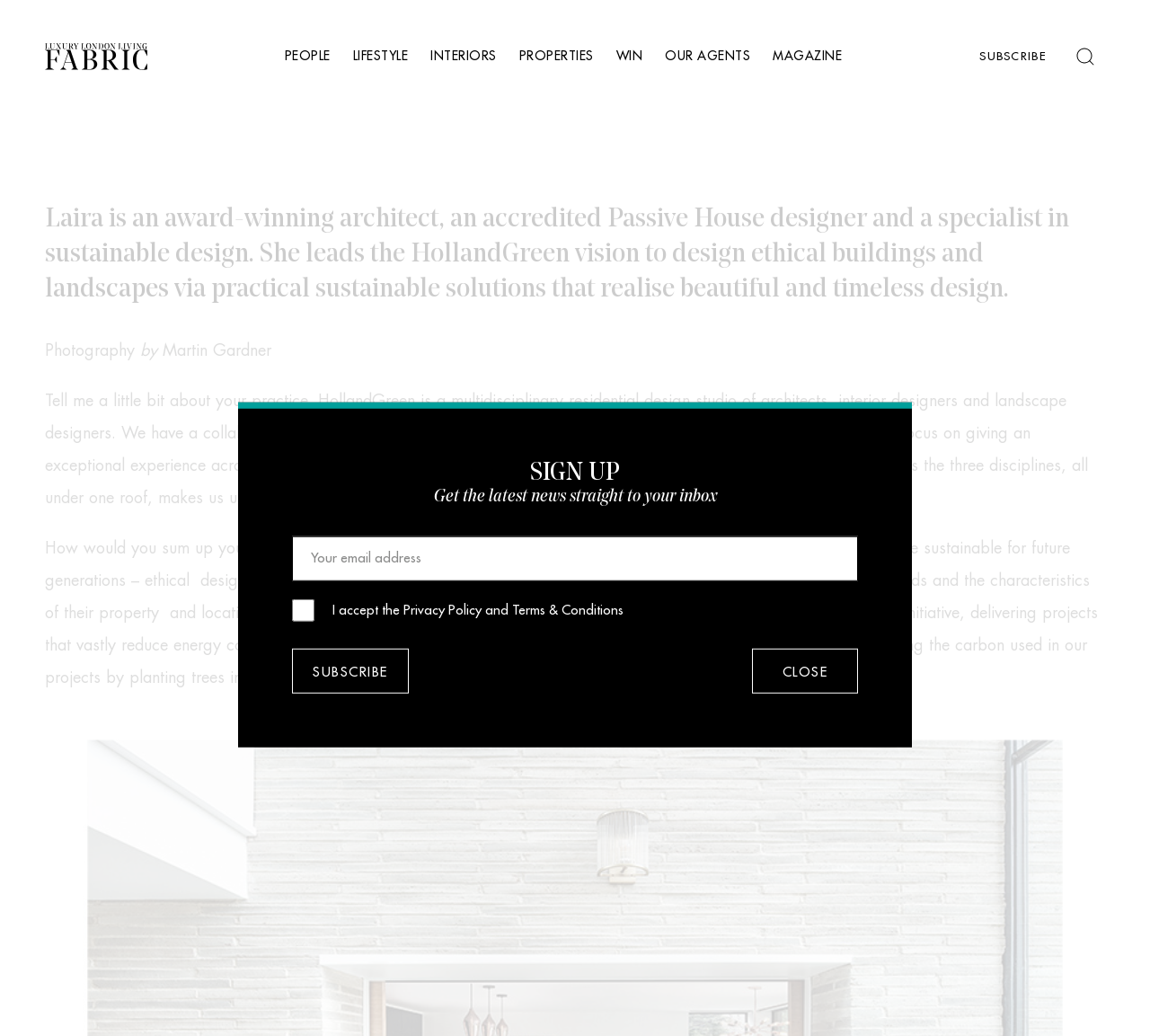Given the description "Close", provide the bounding box coordinates of the corresponding UI element.

[0.654, 0.626, 0.746, 0.67]